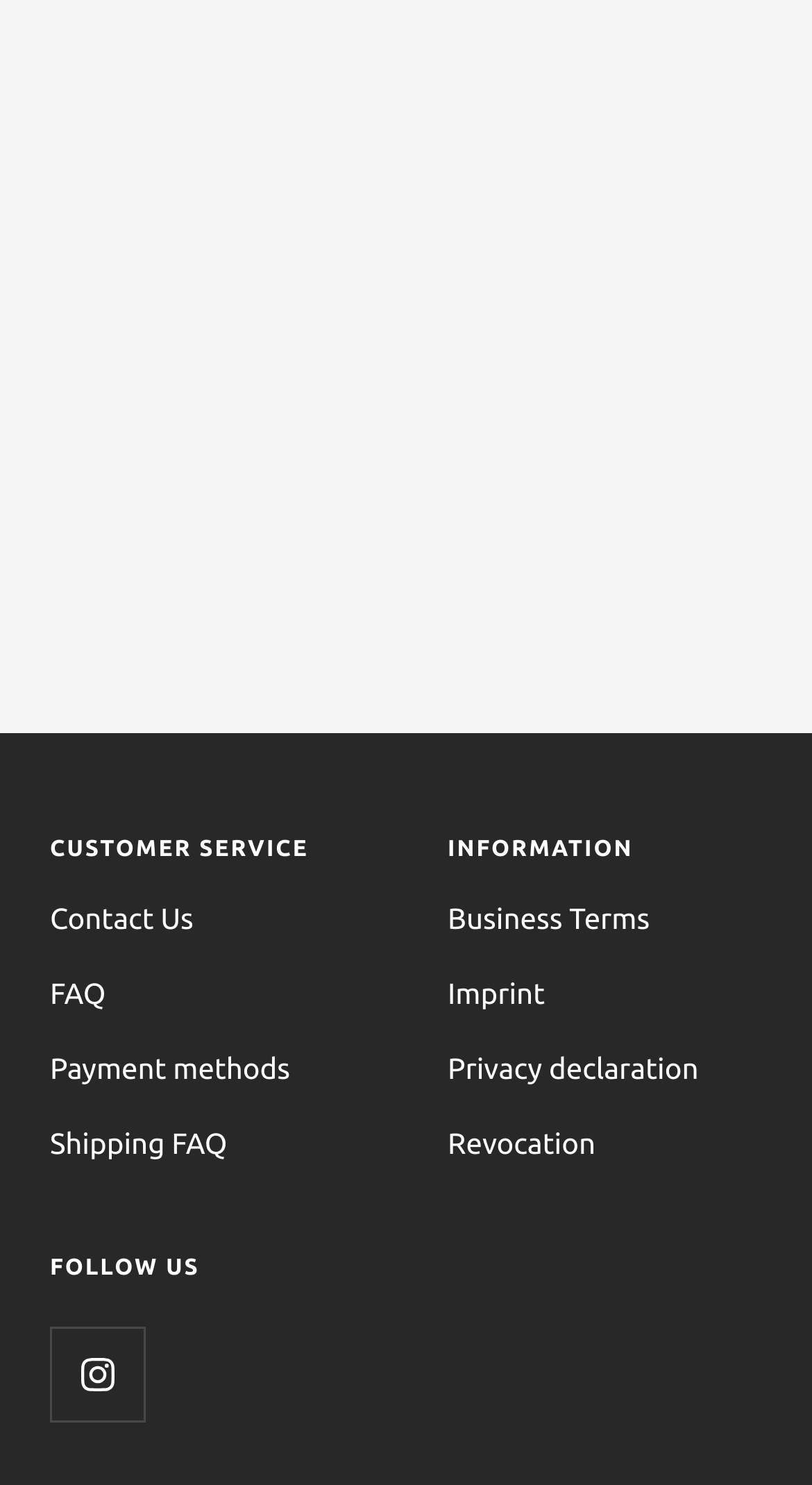Please give the bounding box coordinates of the area that should be clicked to fulfill the following instruction: "View business terms". The coordinates should be in the format of four float numbers from 0 to 1, i.e., [left, top, right, bottom].

[0.551, 0.601, 0.8, 0.635]